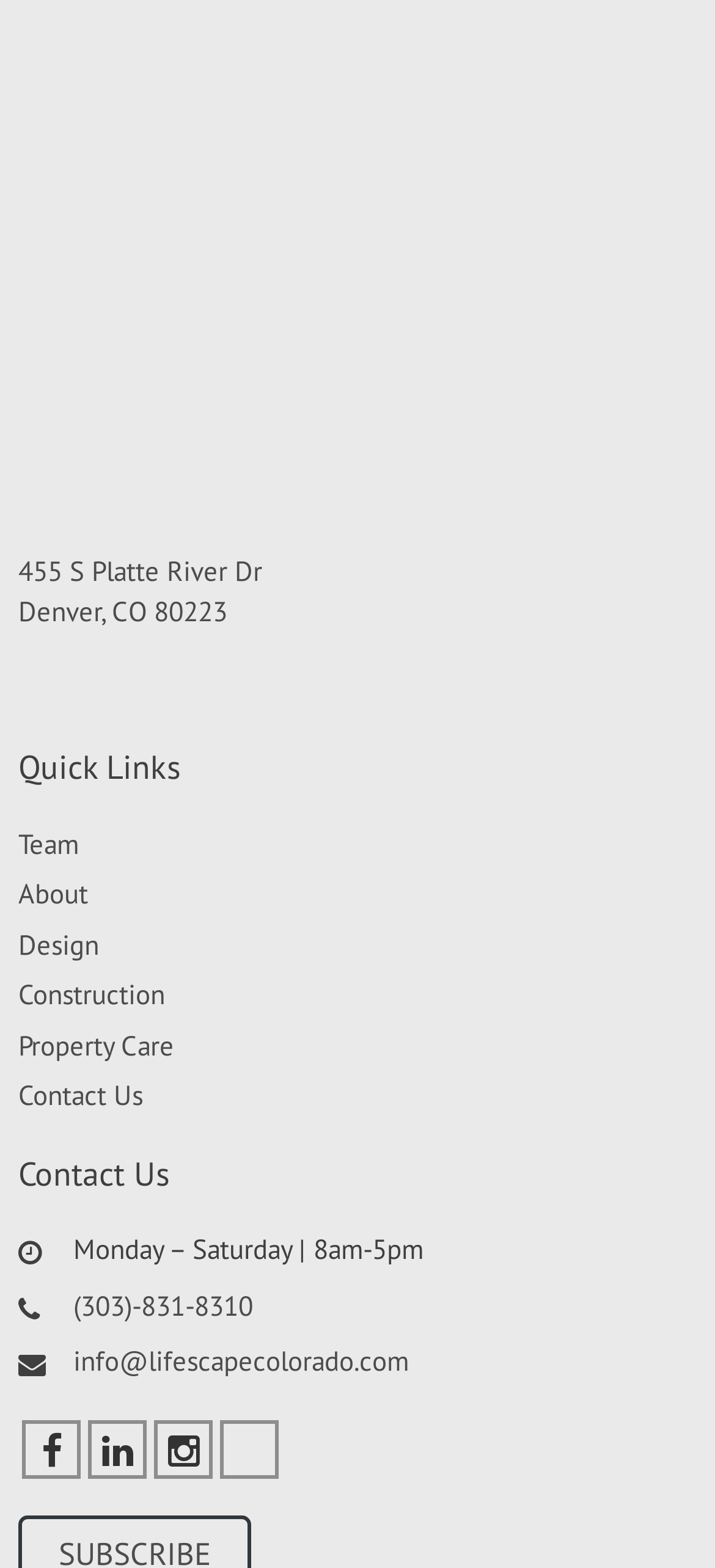Locate the bounding box coordinates of the clickable part needed for the task: "Click on Home".

[0.026, 0.104, 0.923, 0.127]